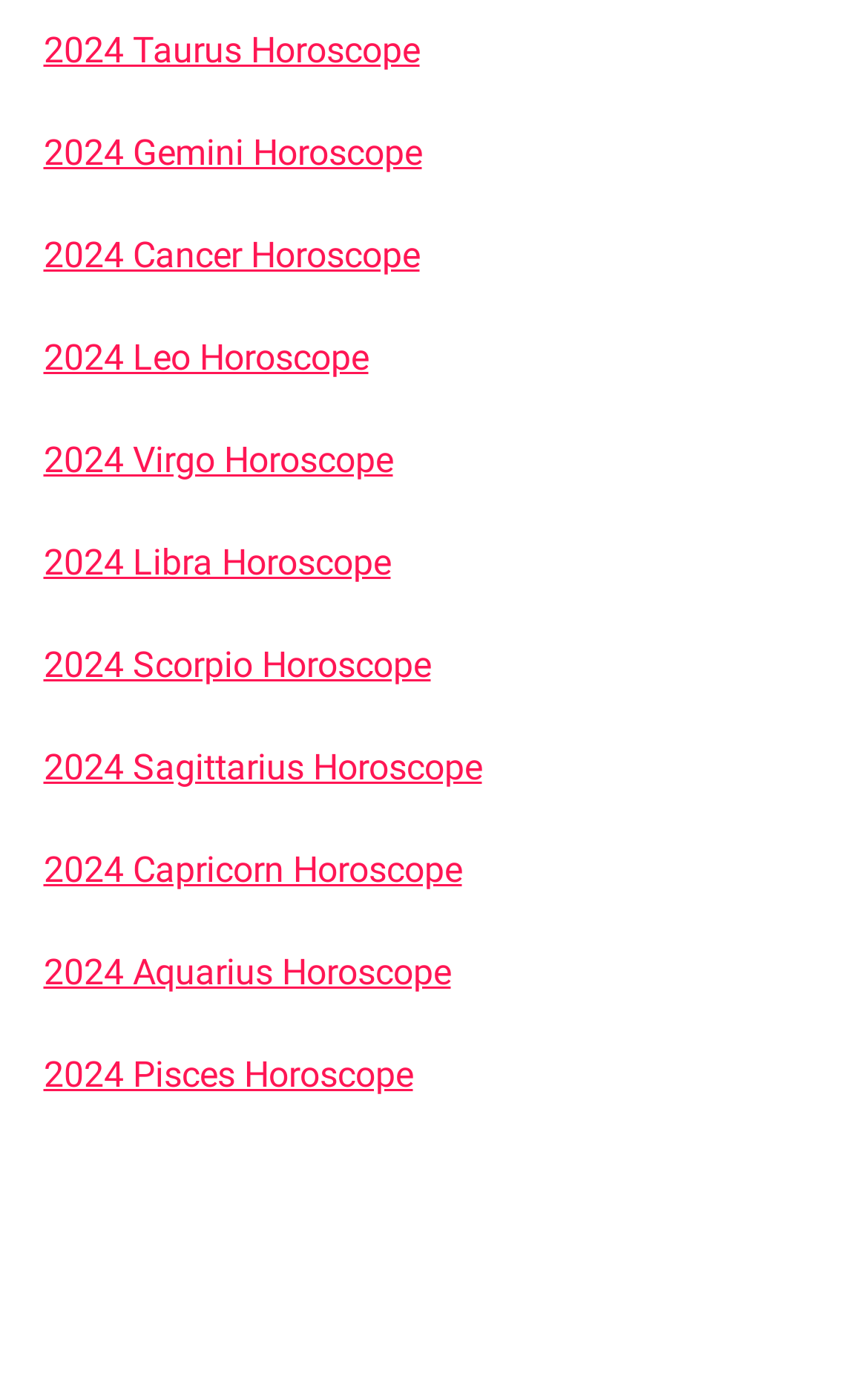What is the first zodiac sign listed on this webpage?
Using the image as a reference, deliver a detailed and thorough answer to the question.

By examining the list of links on the webpage, we can see that the first link is '2024 Taurus Horoscope', indicating that Taurus is the first zodiac sign listed.